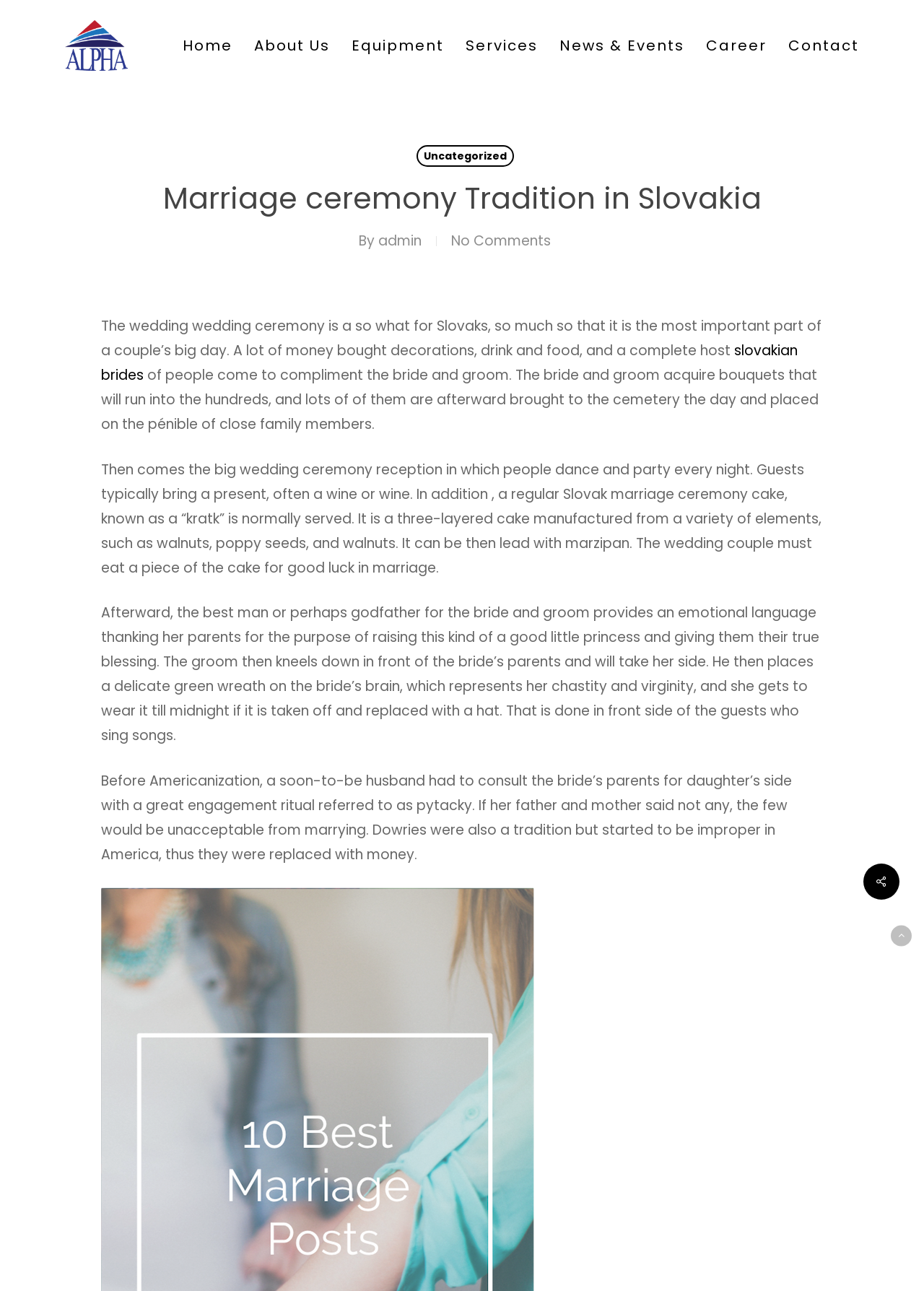Can you give a comprehensive explanation to the question given the content of the image?
What is the main topic of the webpage?

Based on the heading 'Marriage ceremony Tradition in Slovakia' and the content of the webpage, it is clear that the main topic of the webpage is about the tradition of marriage ceremonies in Slovakia.